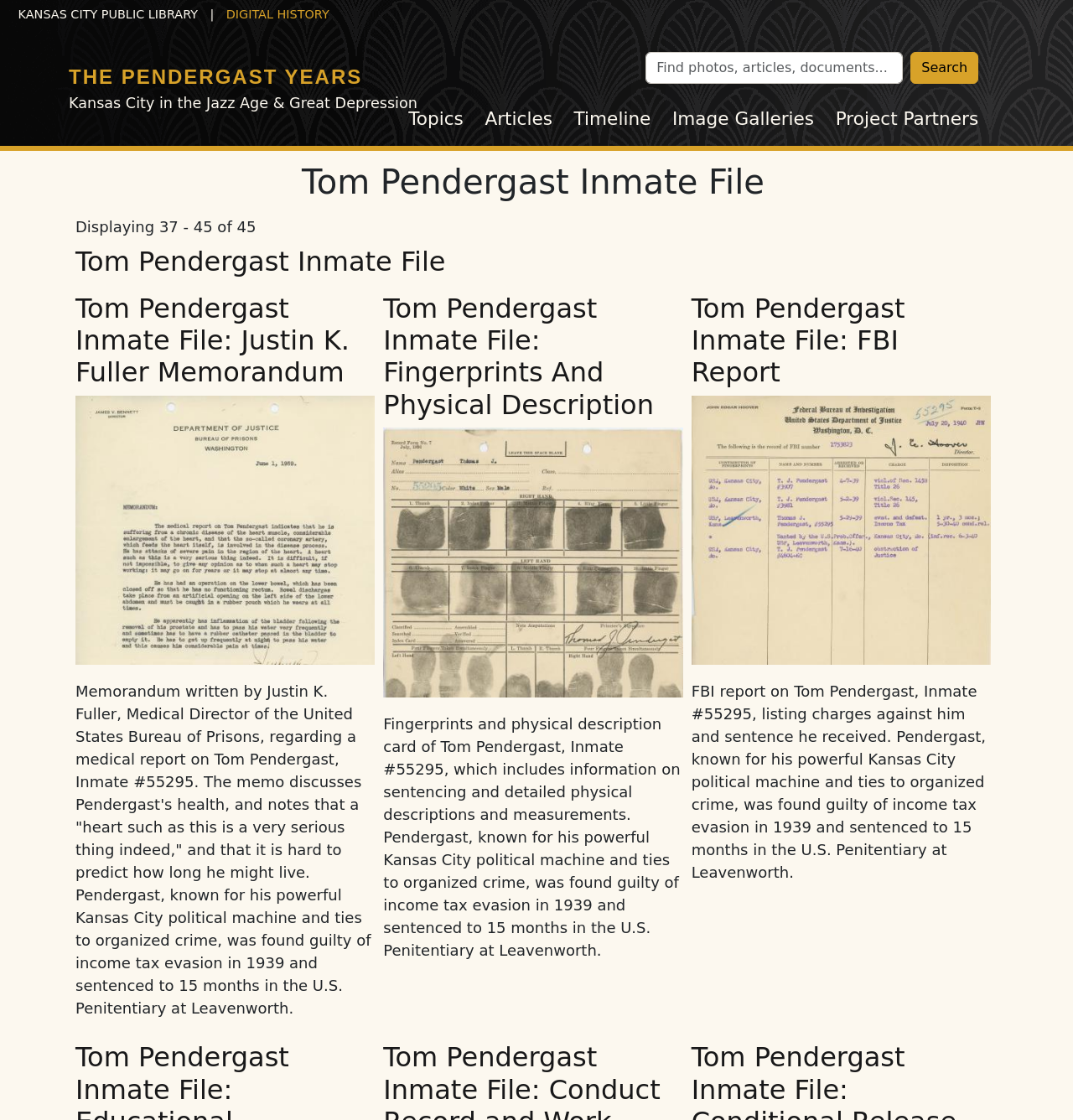Find and extract the text of the primary heading on the webpage.

Tom Pendergast Inmate File